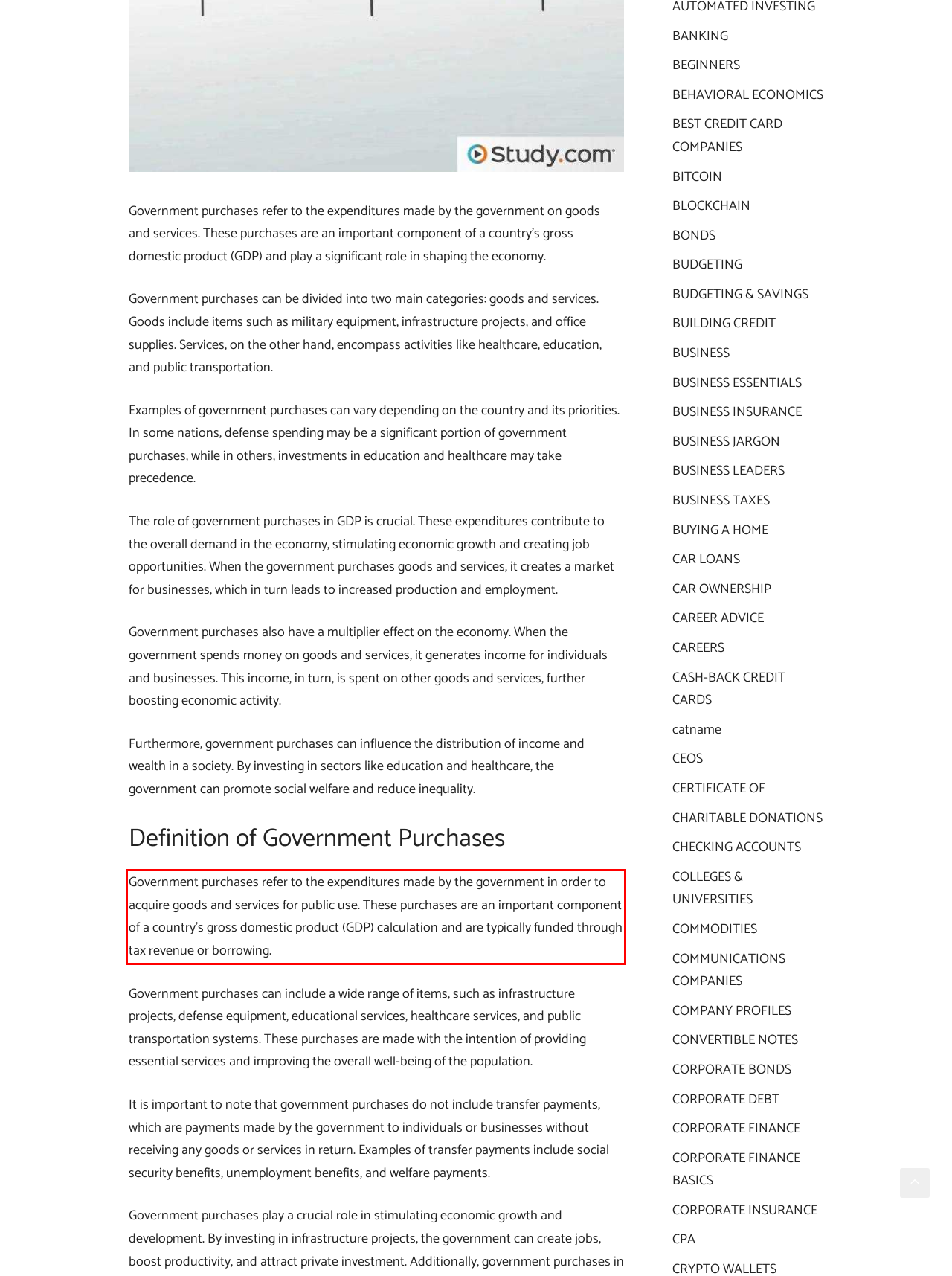Using the webpage screenshot, recognize and capture the text within the red bounding box.

Government purchases refer to the expenditures made by the government in order to acquire goods and services for public use. These purchases are an important component of a country’s gross domestic product (GDP) calculation and are typically funded through tax revenue or borrowing.